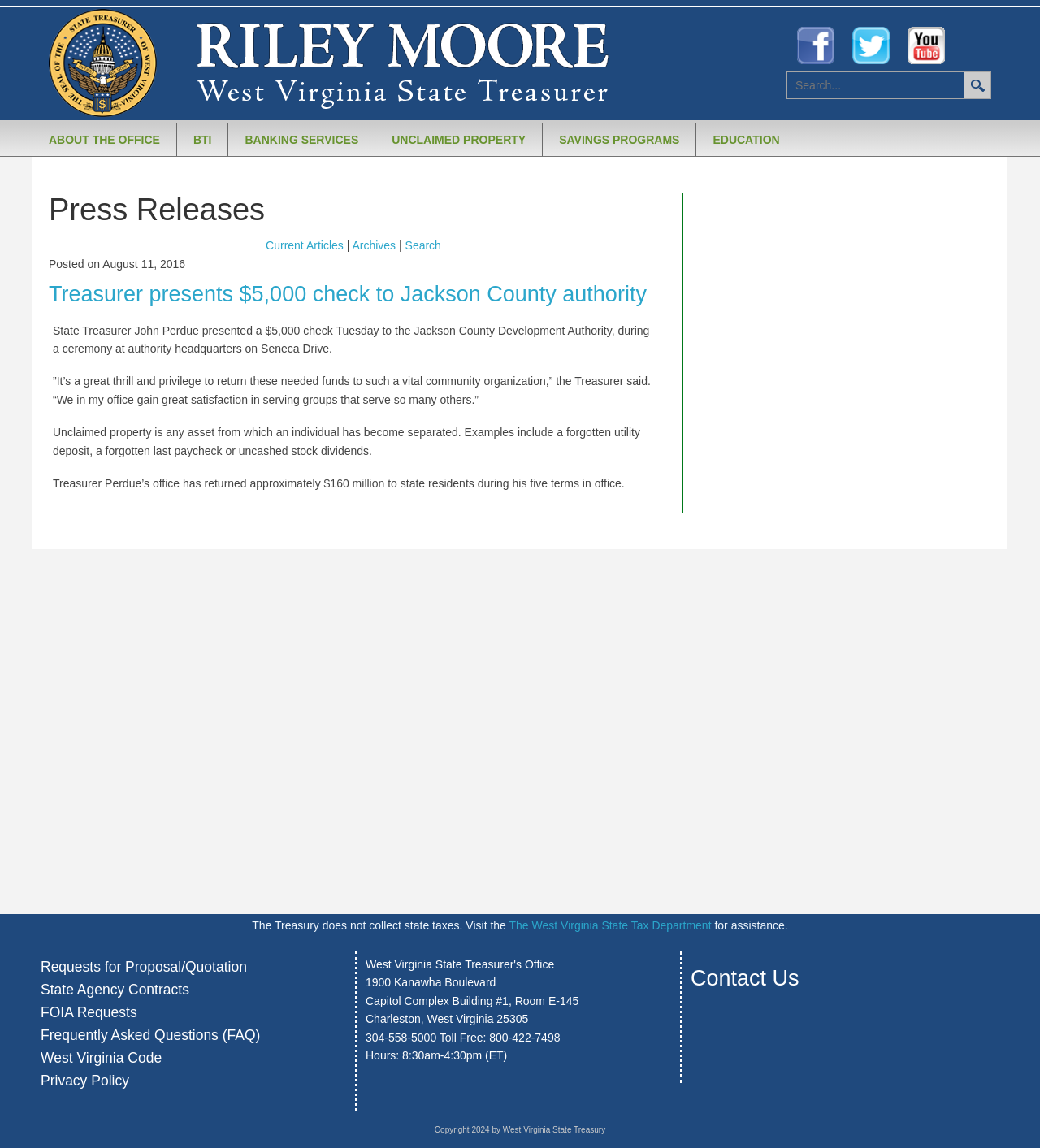Find the bounding box coordinates for the area you need to click to carry out the instruction: "Contact Us". The coordinates should be four float numbers between 0 and 1, indicated as [left, top, right, bottom].

[0.664, 0.841, 0.768, 0.863]